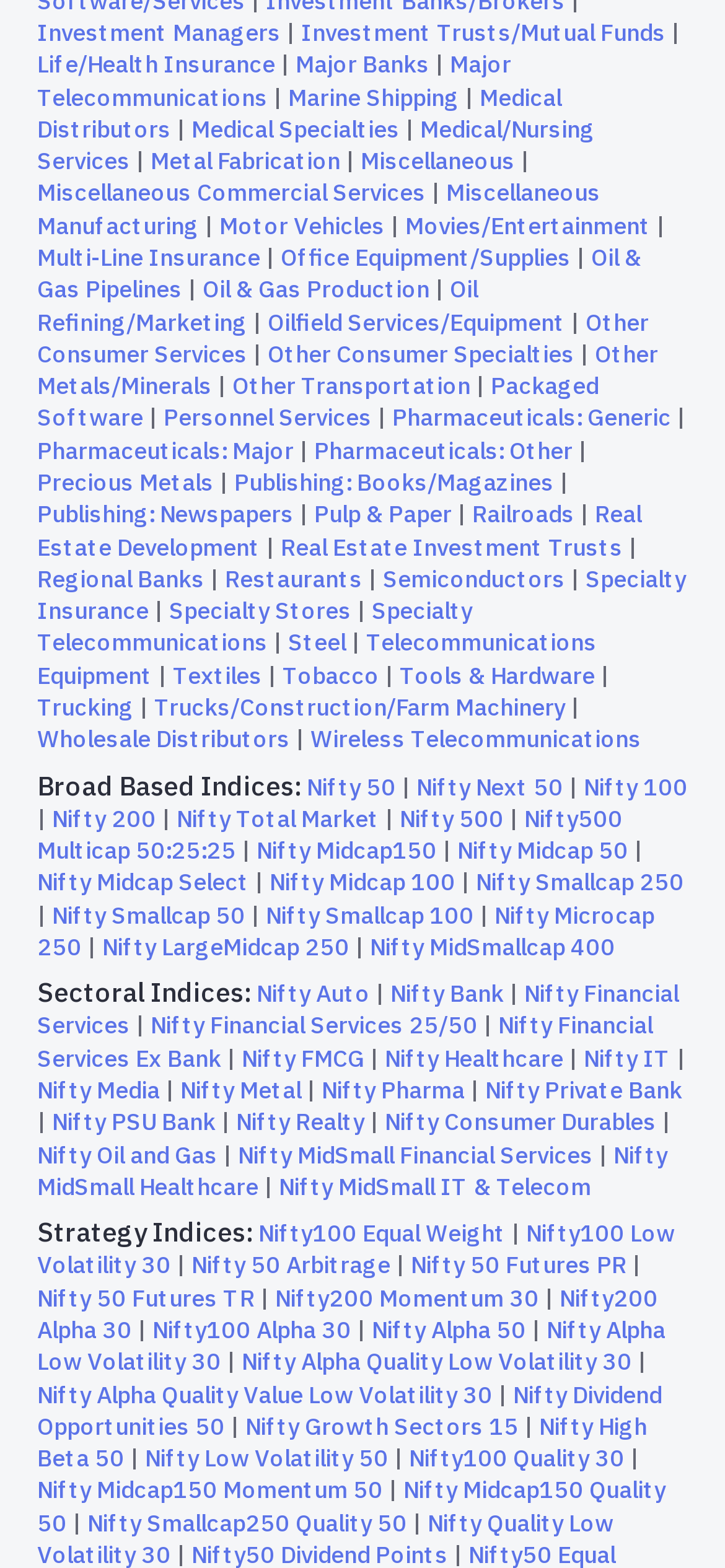What is the purpose of the '|' characters on the webpage?
Answer the question with a thorough and detailed explanation.

The '|' characters appear to be used as separators between links or categories on the webpage. They are often used to separate the links from each other, creating a visual distinction between the different categories.